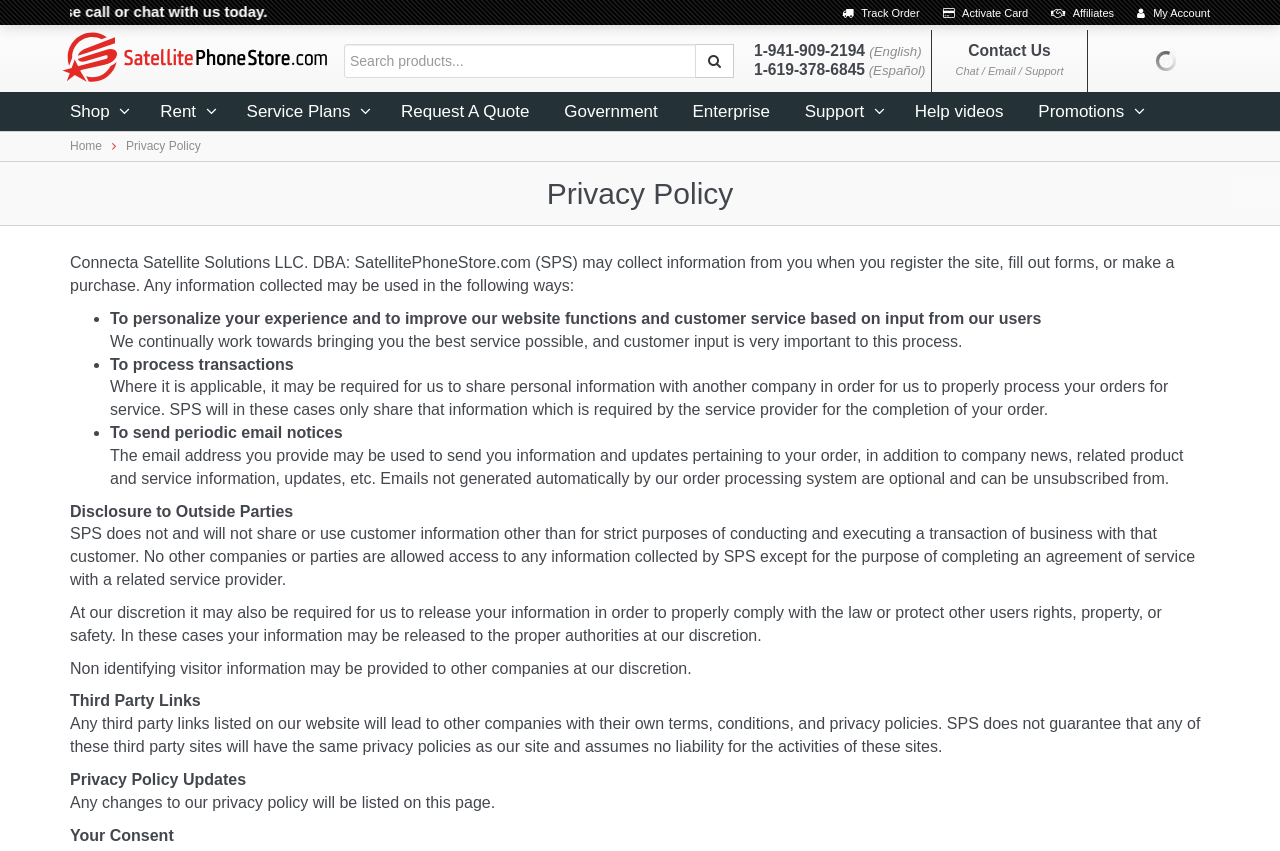Create a detailed description of the webpage's content and layout.

This webpage is about the Privacy Policy of Satellite Phone Store. At the top, there are several links, including "Track Order", "Activate Card", "Affiliates", and "My Account", aligned horizontally. Below these links, there is a logo of Satellite Phone Store, accompanied by a search bar and a "Search" button.

On the left side, there are several links, including "Shop", "Rent", "Service Plans", "Request A Quote", "Government", "Enterprise", "Support", "Help videos", and "Promotions", arranged vertically. Below these links, there is a "Home" link and a "Privacy Policy" link.

The main content of the webpage is a detailed description of the Privacy Policy, which includes several sections: "Privacy Policy", "Disclosure to Outside Parties", "Third Party Links", "Privacy Policy Updates", and "Your Consent". Each section contains multiple paragraphs of text, explaining how Satellite Phone Store collects and uses customer information, and how it shares this information with other companies.

There are also several links at the bottom of the page, including "Contact Us", "1-941-909-2194 (English)", and "1-619-378-6845 (Español)", which provide additional contact information.